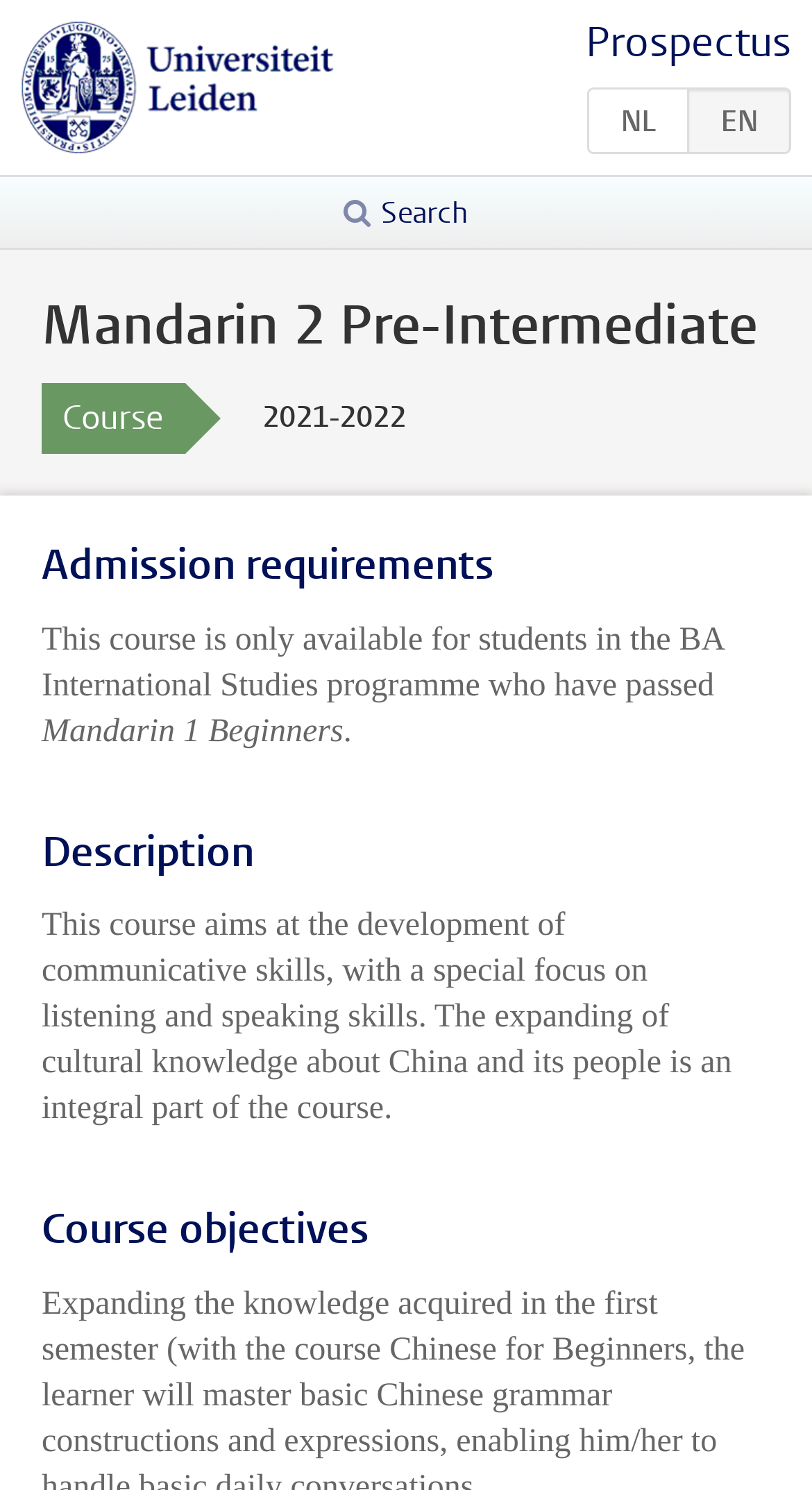Predict the bounding box of the UI element based on this description: "alt="Universiteit Leiden"".

[0.026, 0.046, 0.413, 0.069]